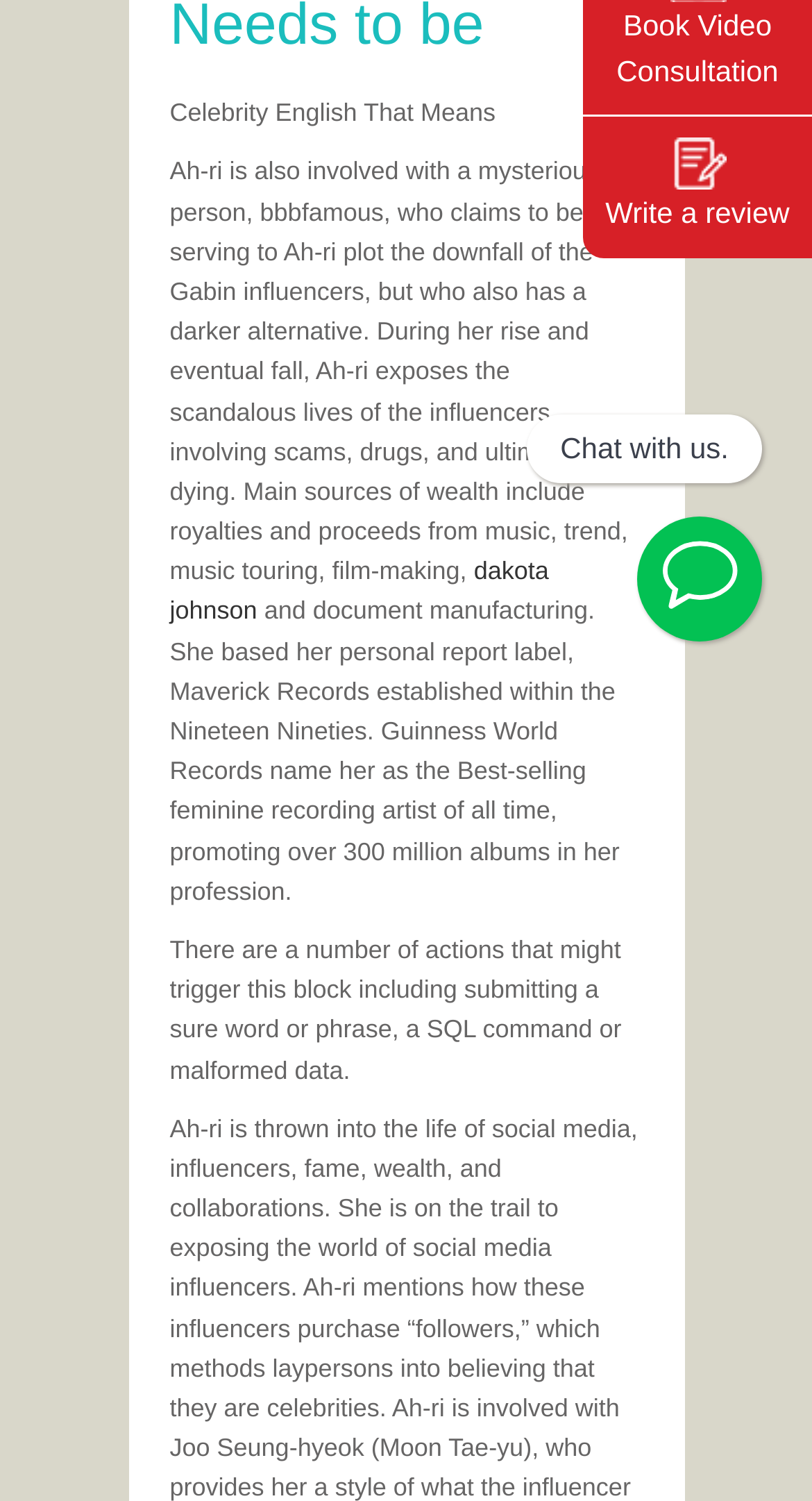From the screenshot, find the bounding box of the UI element matching this description: "parent_node: Chat with us.". Supply the bounding box coordinates in the form [left, top, right, bottom], each a float between 0 and 1.

[0.785, 0.344, 0.938, 0.427]